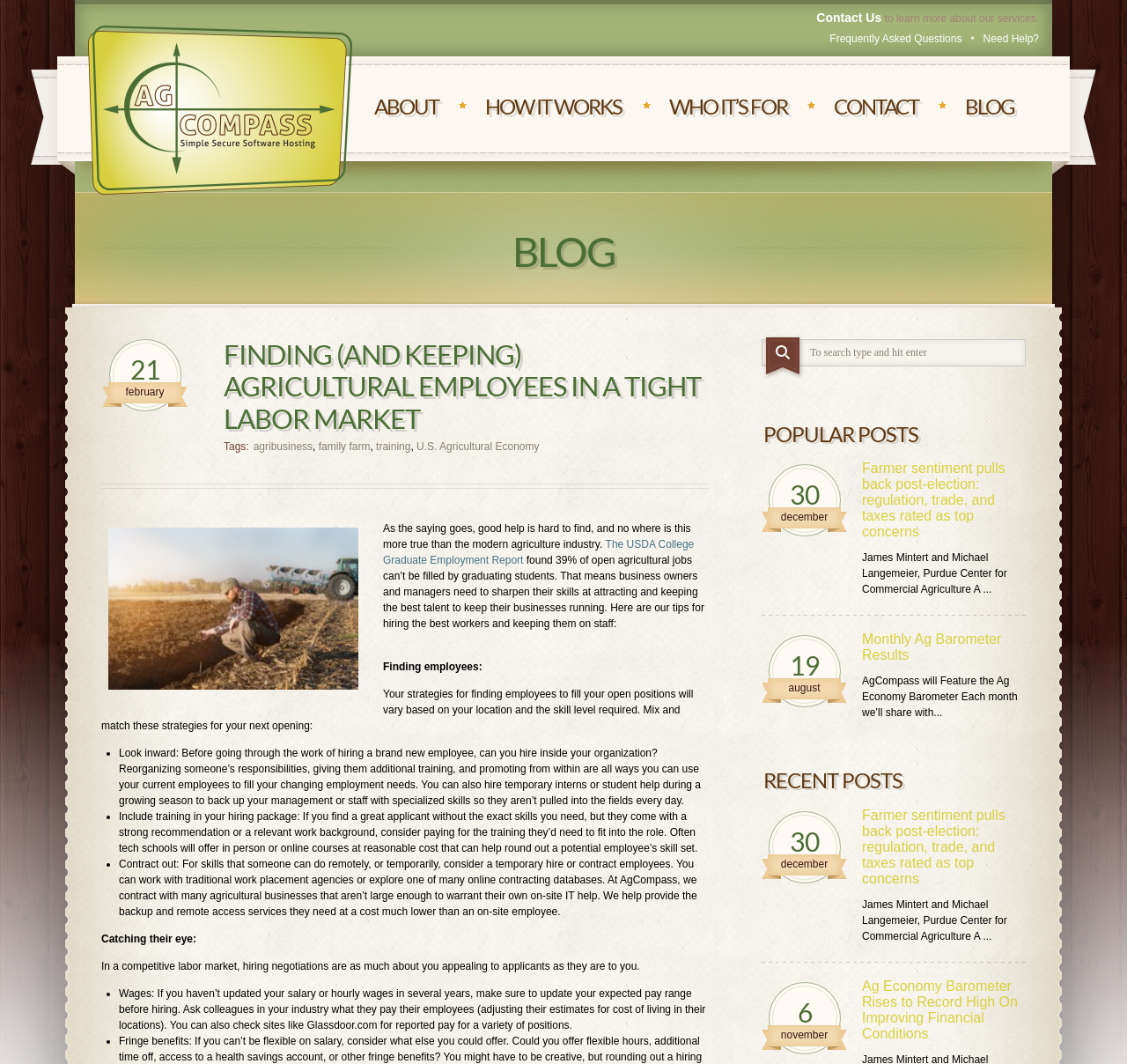Identify the bounding box coordinates of the part that should be clicked to carry out this instruction: "View the 'POPULAR POSTS'".

[0.676, 0.396, 0.91, 0.42]